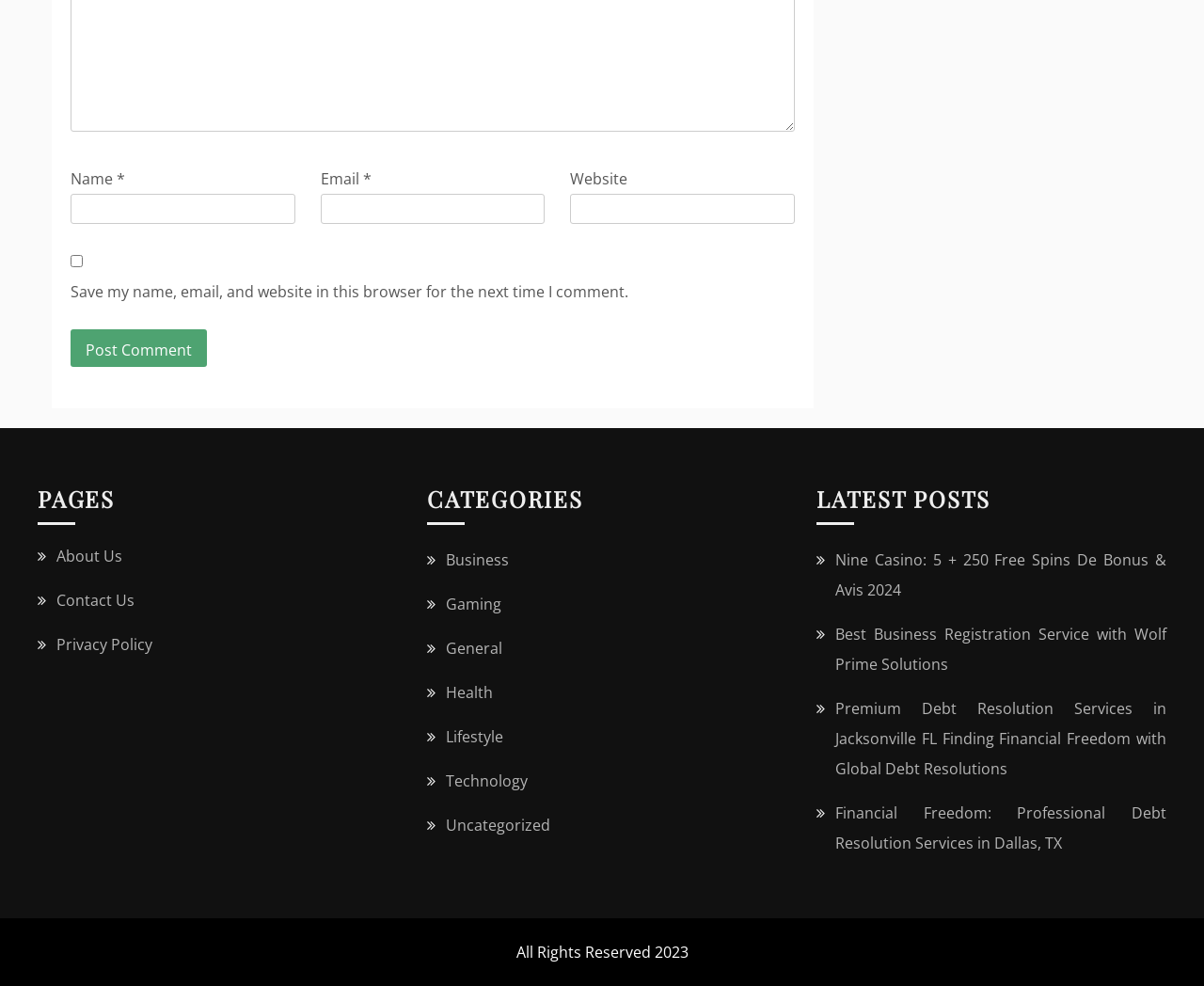Please study the image and answer the question comprehensively:
What is the latest post on this website?

The section labeled 'LATEST POSTS' lists several links to recent articles or posts. The first link is titled 'Nine Casino: 5 + 250 Free Spins De Bonus & Avis 2024', which suggests that it is the latest post on the website.